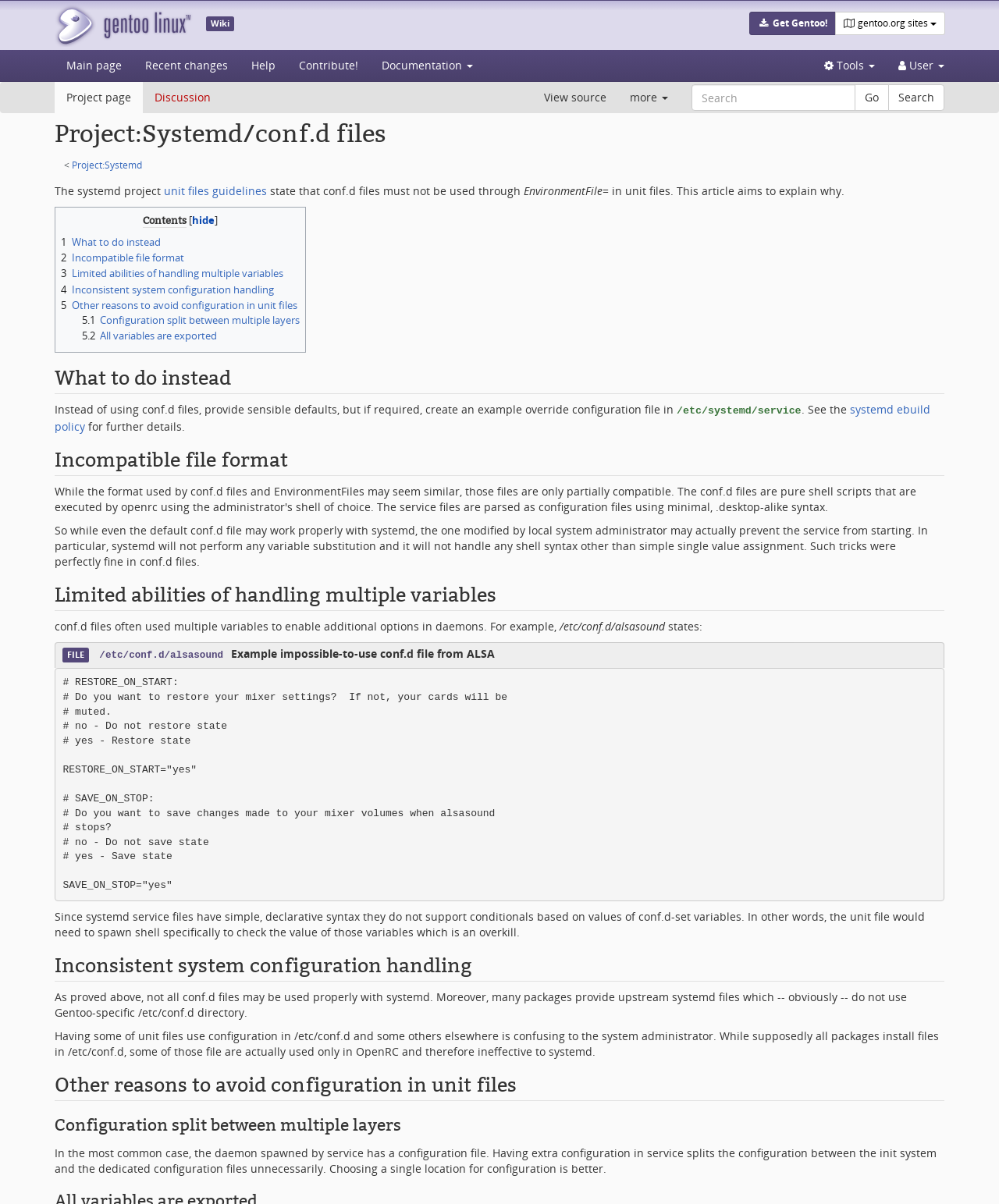Please mark the bounding box coordinates of the area that should be clicked to carry out the instruction: "Book a Private Trip".

None